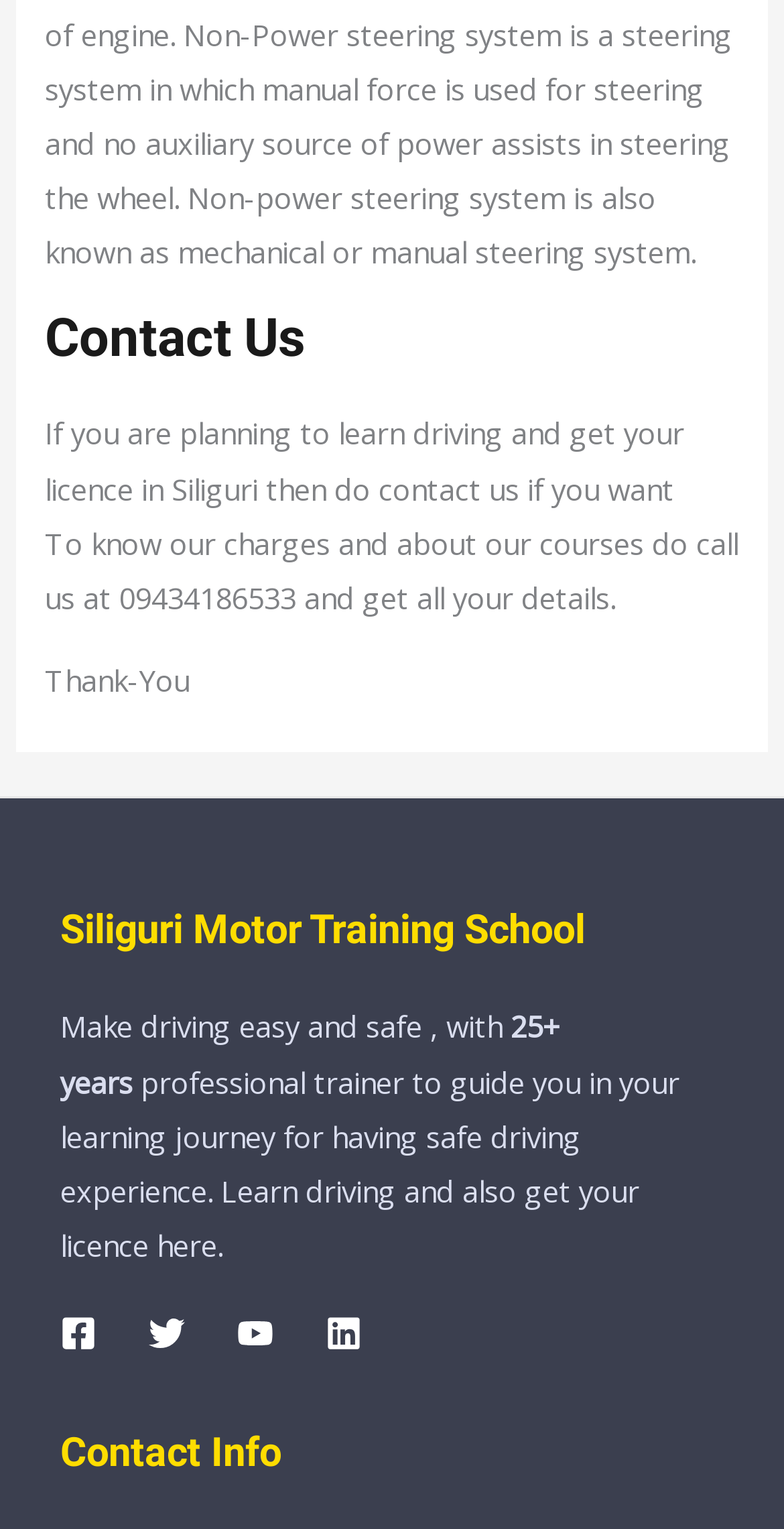How many years of experience do the trainers have?
Provide an in-depth answer to the question, covering all aspects.

The number of years of experience of the trainers can be found in the footer section of the webpage, where it is mentioned as '25+ years' in a static text element.